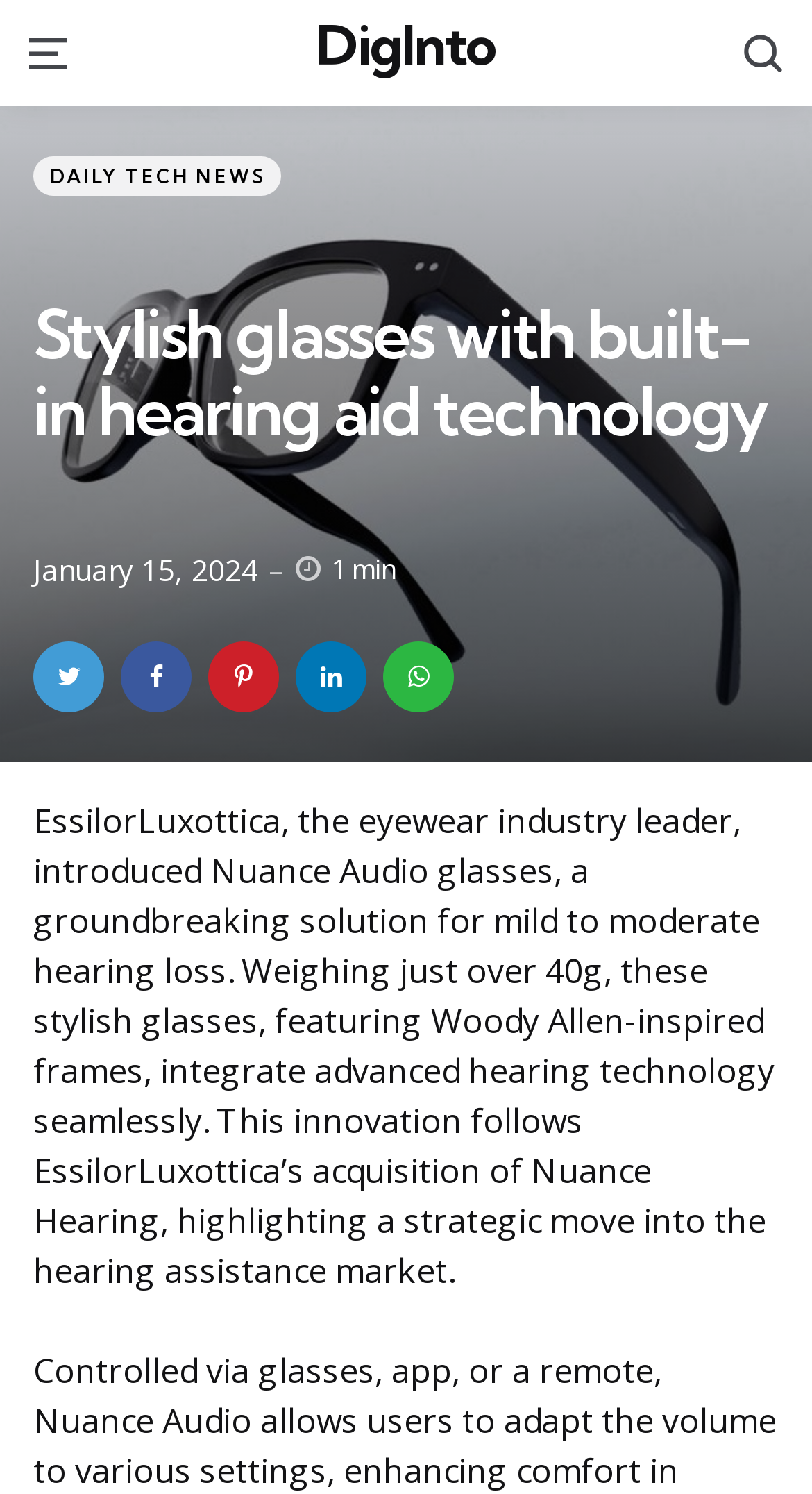What is the category of the article?
From the image, respond with a single word or phrase.

DAILY TECH NEWS